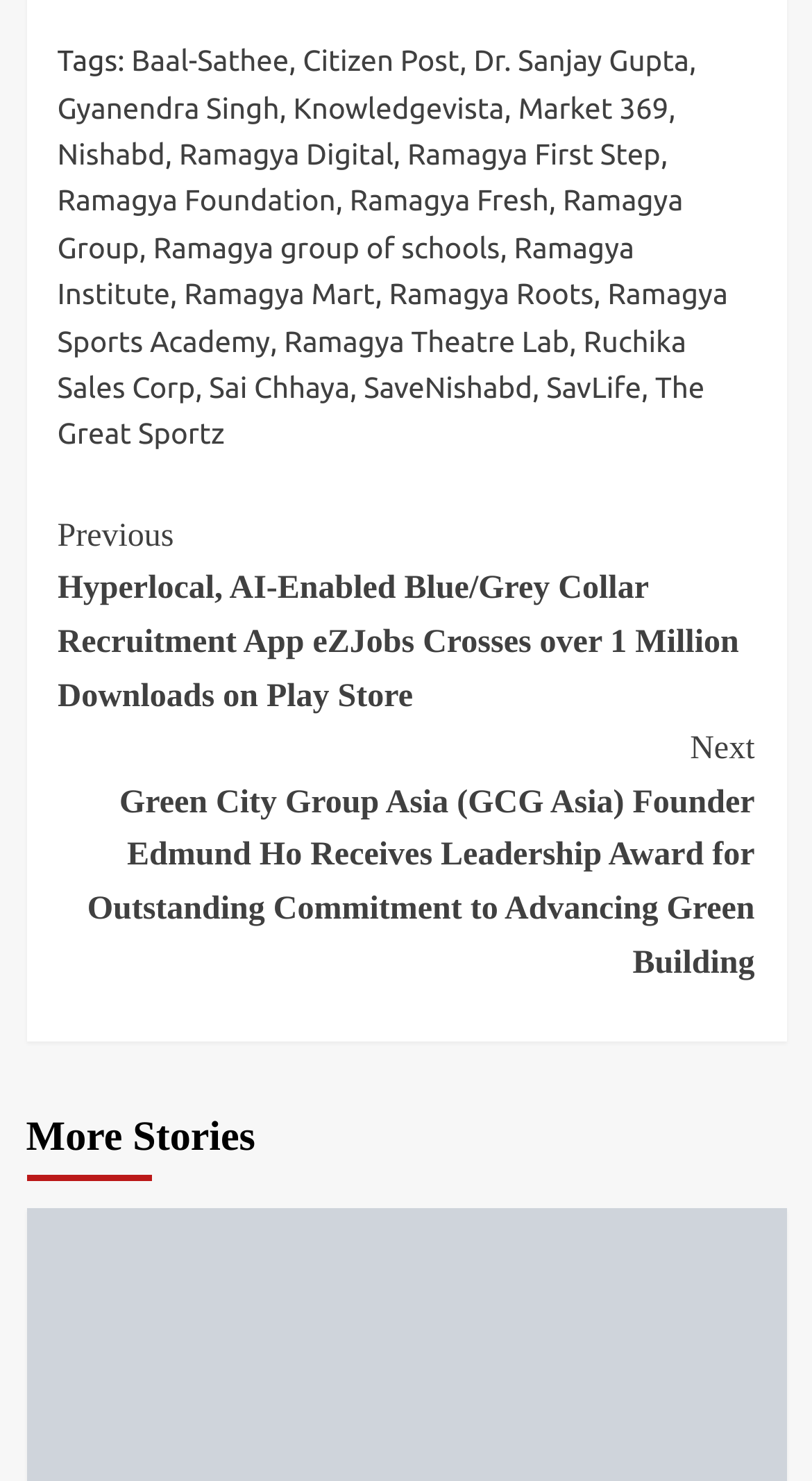What is the purpose of the 'Continue Reading' button?
Based on the image, provide a one-word or brief-phrase response.

To load more content